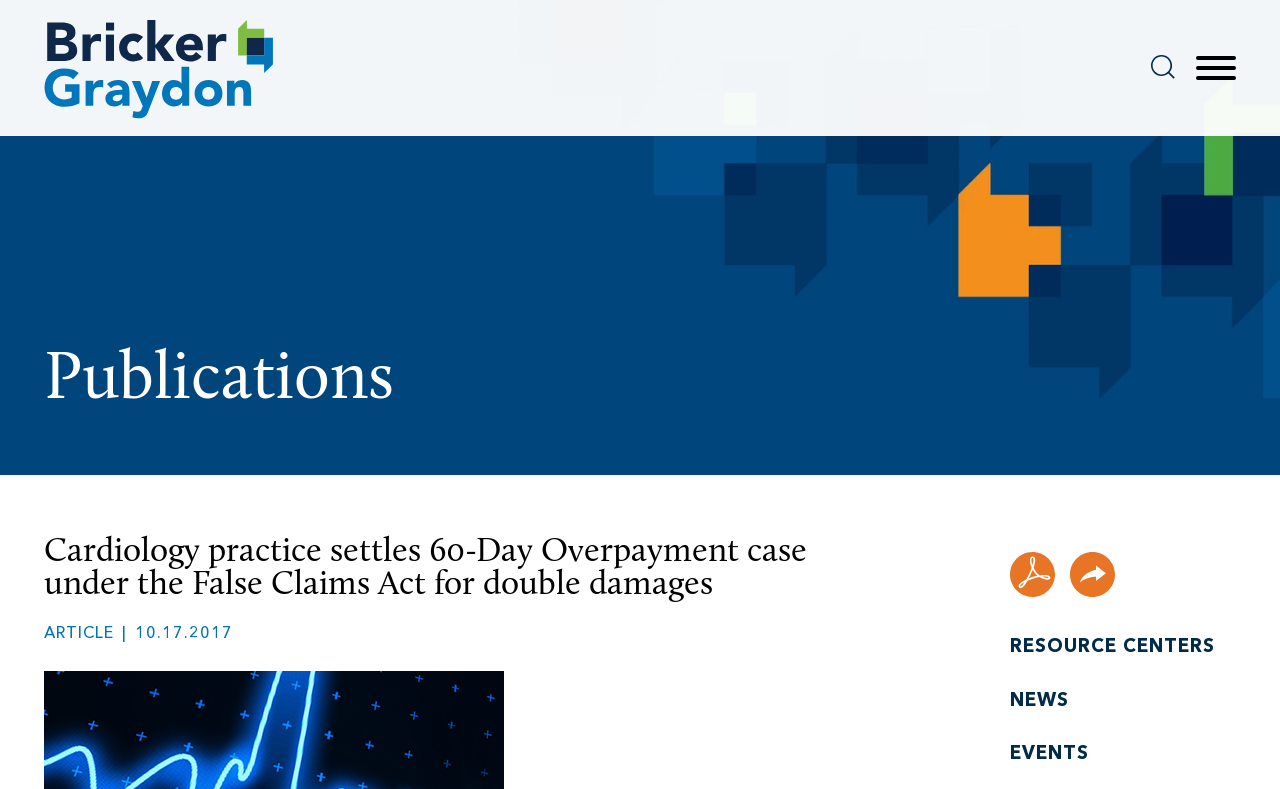Analyze the image and answer the question with as much detail as possible: 
What is the date of the article?

I found the answer by looking at the time element with the text '10.17.2017', which suggests that it is the date of the article.